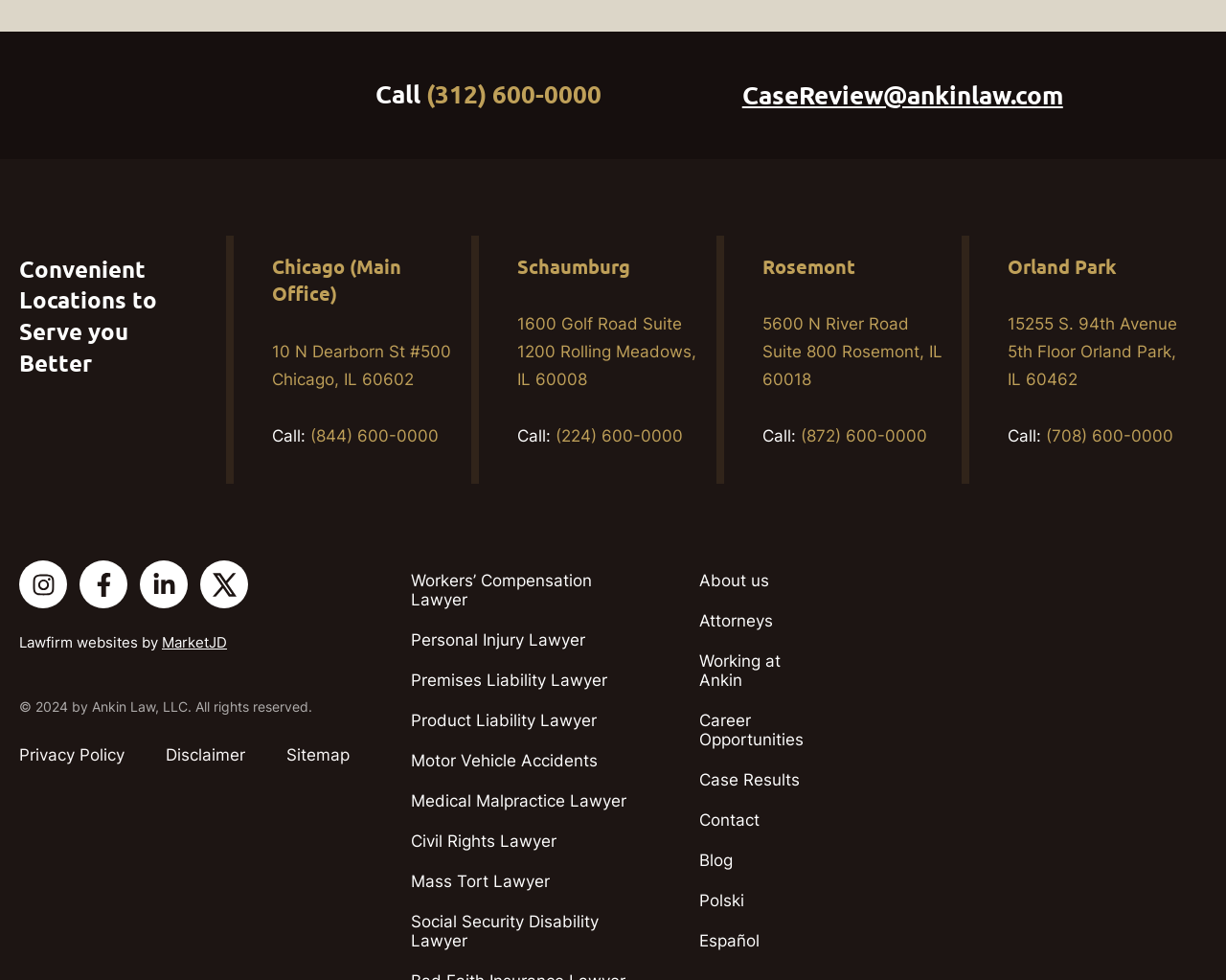Provide your answer to the question using just one word or phrase: What is the phone number for the Chicago office?

(844) 600-0000